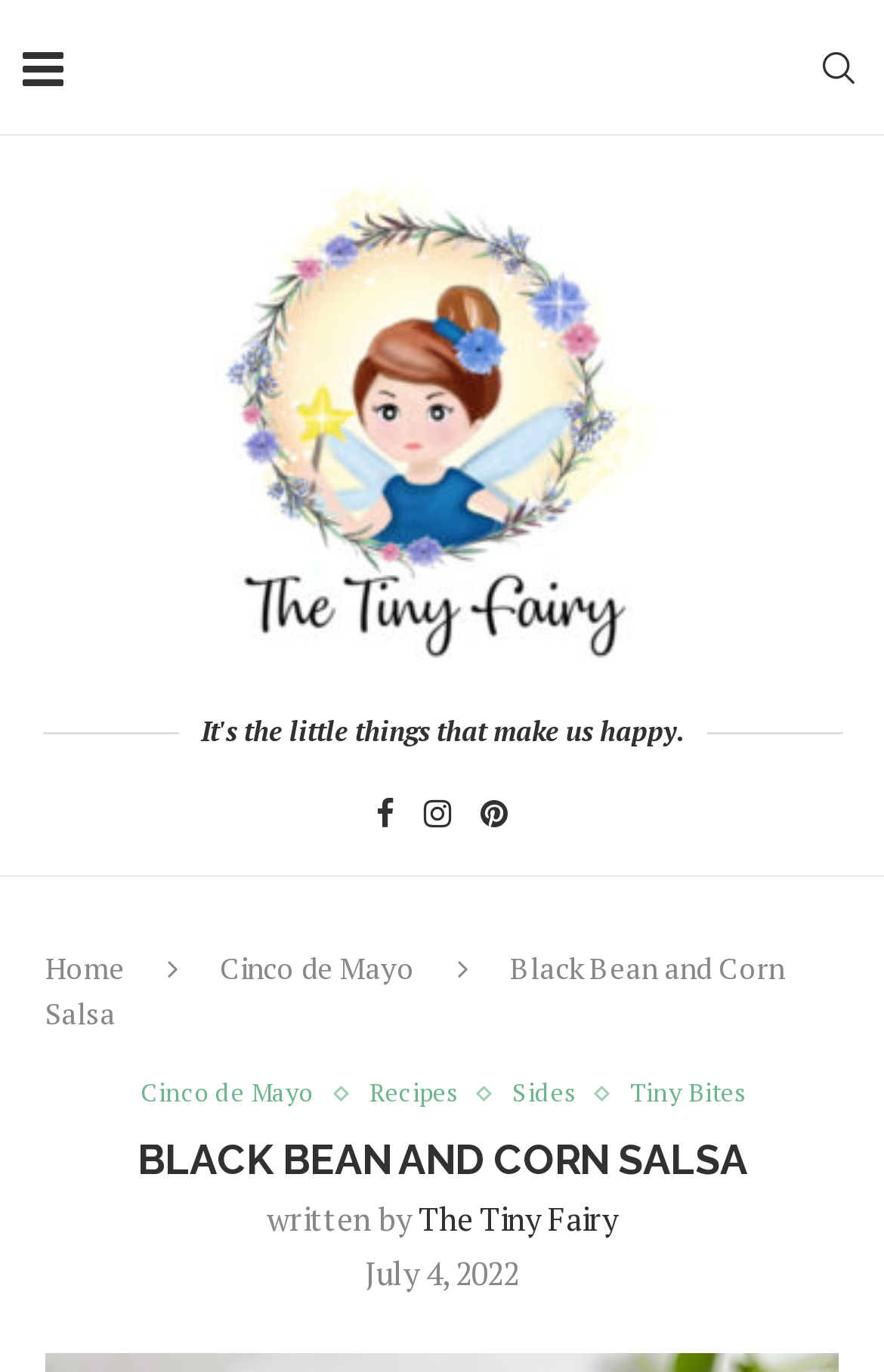Given the element description: "Tiny Bites", predict the bounding box coordinates of the UI element it refers to, using four float numbers between 0 and 1, i.e., [left, top, right, bottom].

[0.713, 0.787, 0.841, 0.808]